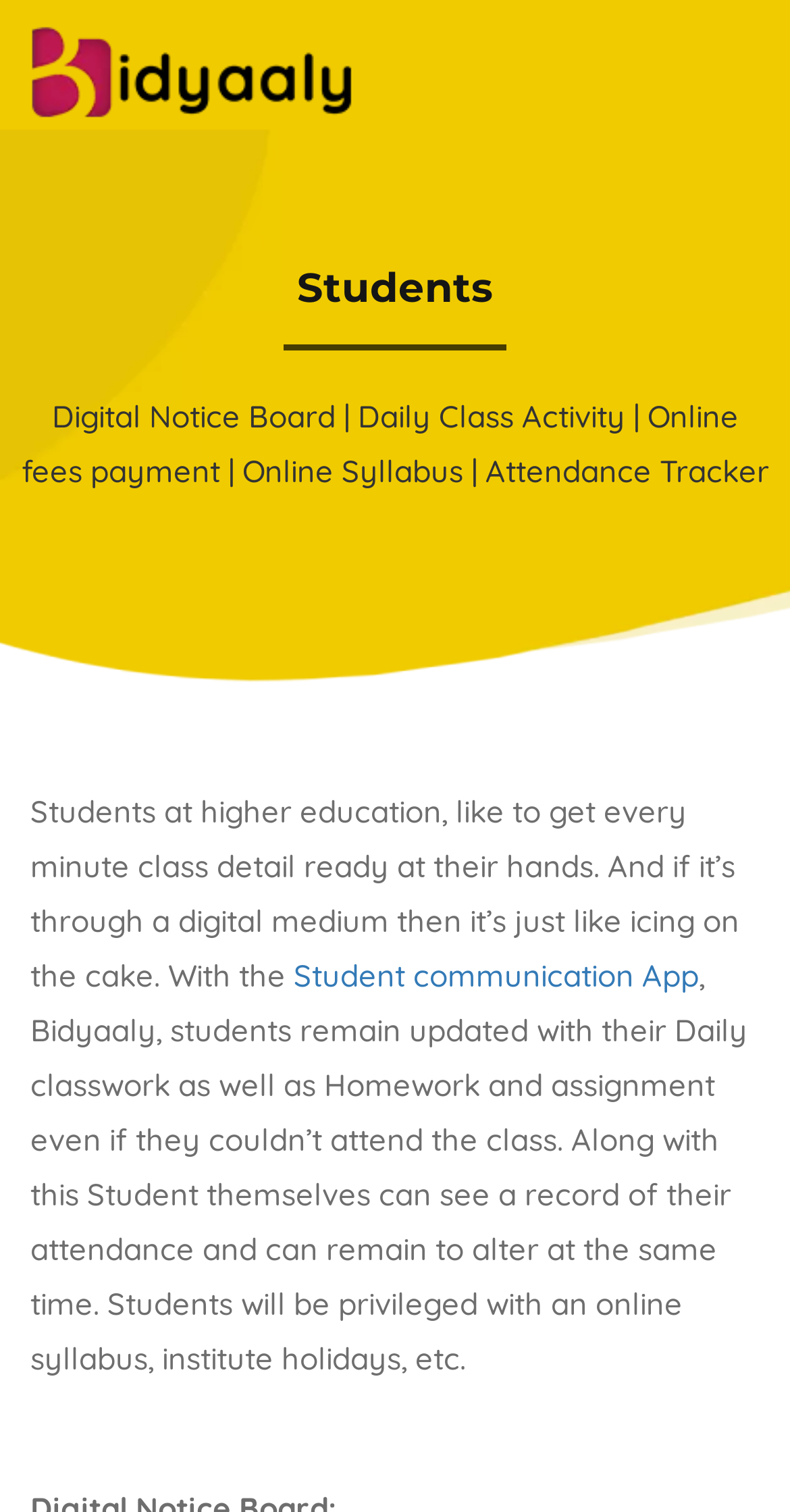What is the purpose of the digital notice board?
Please provide a detailed answer to the question.

Based on the webpage, the digital notice board is one of the features offered by Bidyaaly, which suggests that it is a platform for students to stay informed about important announcements and updates. This is further supported by the text that mentions students can remain updated with their daily classwork and homework through this platform.